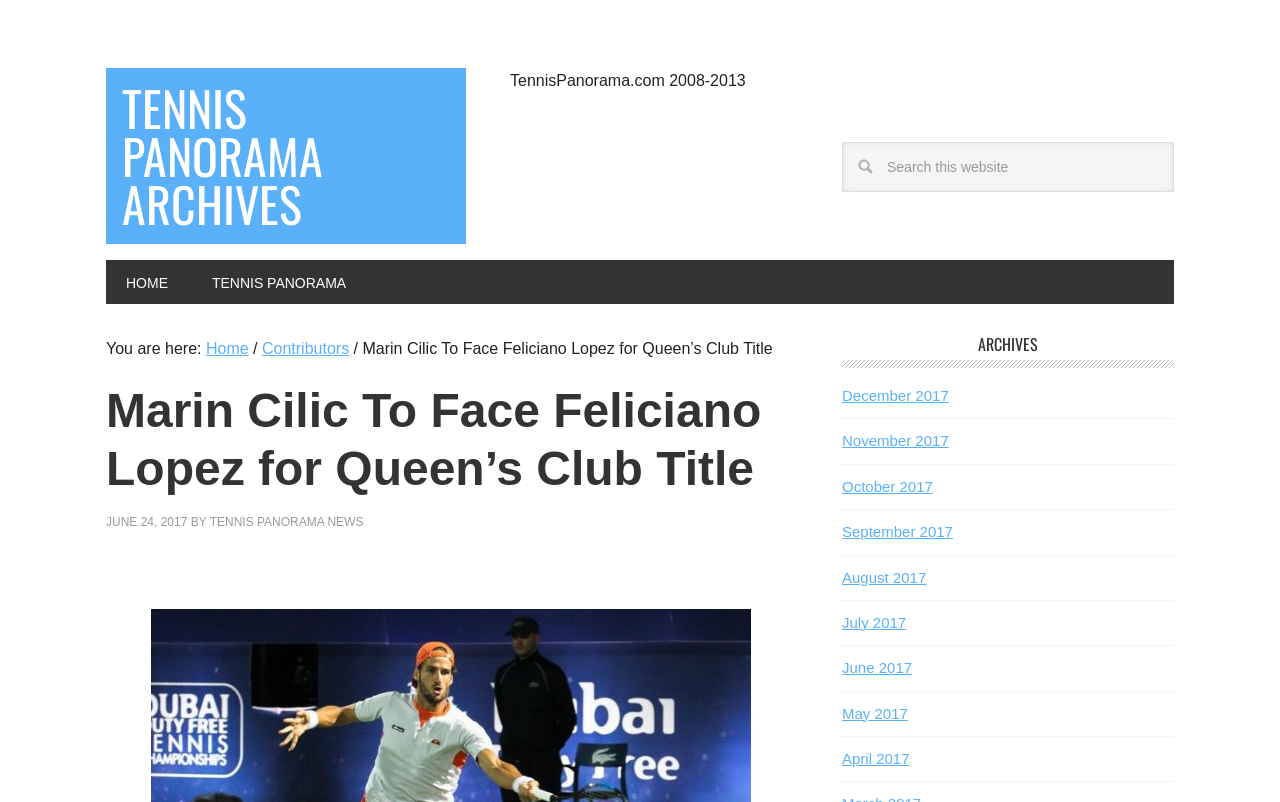Give an extensive and precise description of the webpage.

The webpage appears to be a news article about Marin Cilic facing Feliciano Lopez for the Queen's Club title. At the top left, there is a link to "TENNIS PANORAMA ARCHIVES". Next to it, there is a search bar with a search button on the right. 

Below the search bar, there is a main navigation menu with links to "HOME", "TENNIS PANORAMA", and "Contributors". The current page is indicated by a breadcrumb trail, which shows the path "Home > Contributors > Marin Cilic To Face Feliciano Lopez for Queen’s Club Title".

The main content of the page is a news article with the title "Marin Cilic To Face Feliciano Lopez for Queen’s Club Title" in a large font. Below the title, there is a timestamp "JUNE 24, 2017" and the author "TENNIS PANORAMA NEWS". 

On the right side of the page, there is a section titled "ARCHIVES" with links to monthly archives from December 2017 to April 2017.